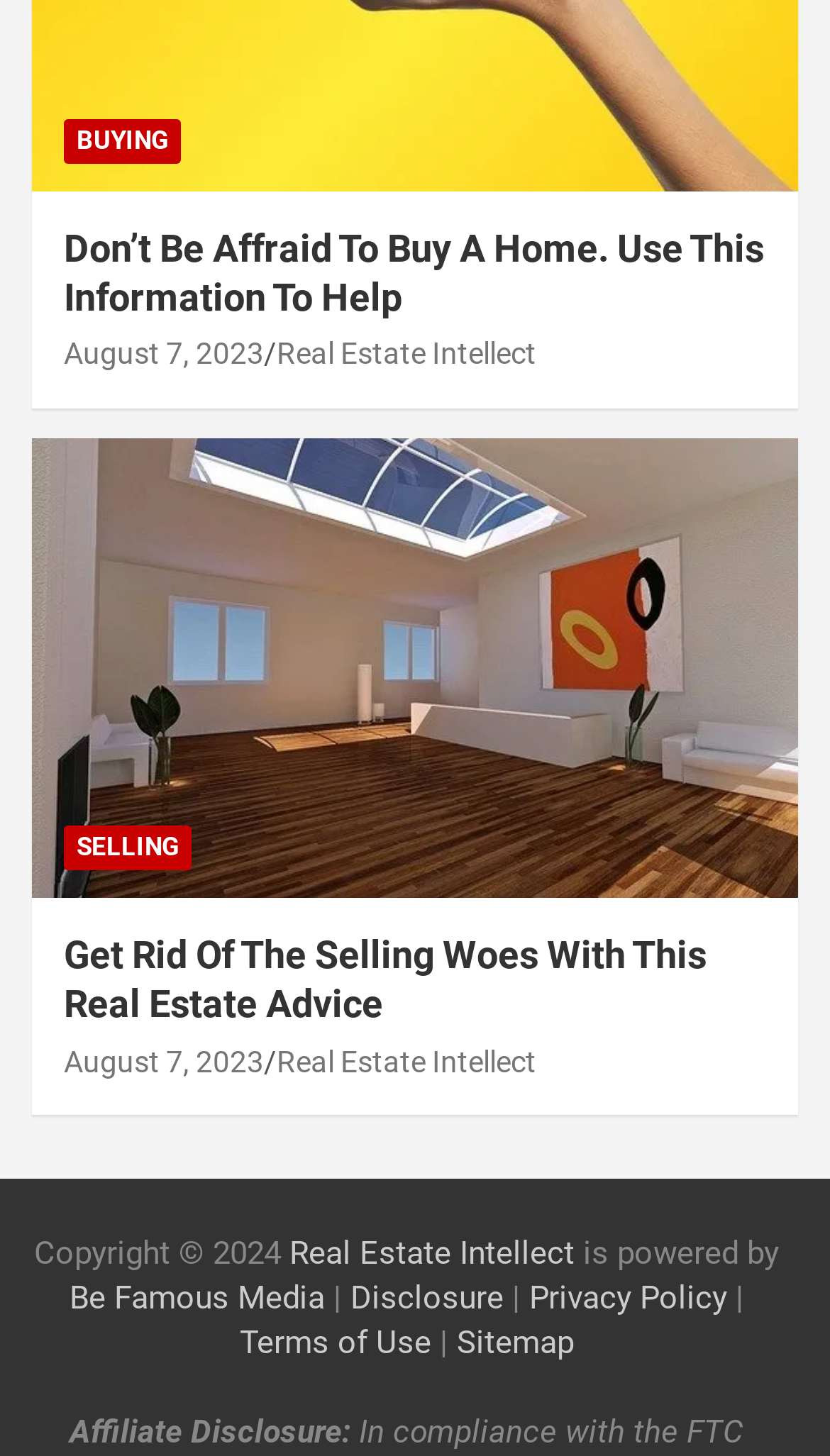Locate the coordinates of the bounding box for the clickable region that fulfills this instruction: "Click on 'BUYING'".

[0.077, 0.082, 0.218, 0.112]